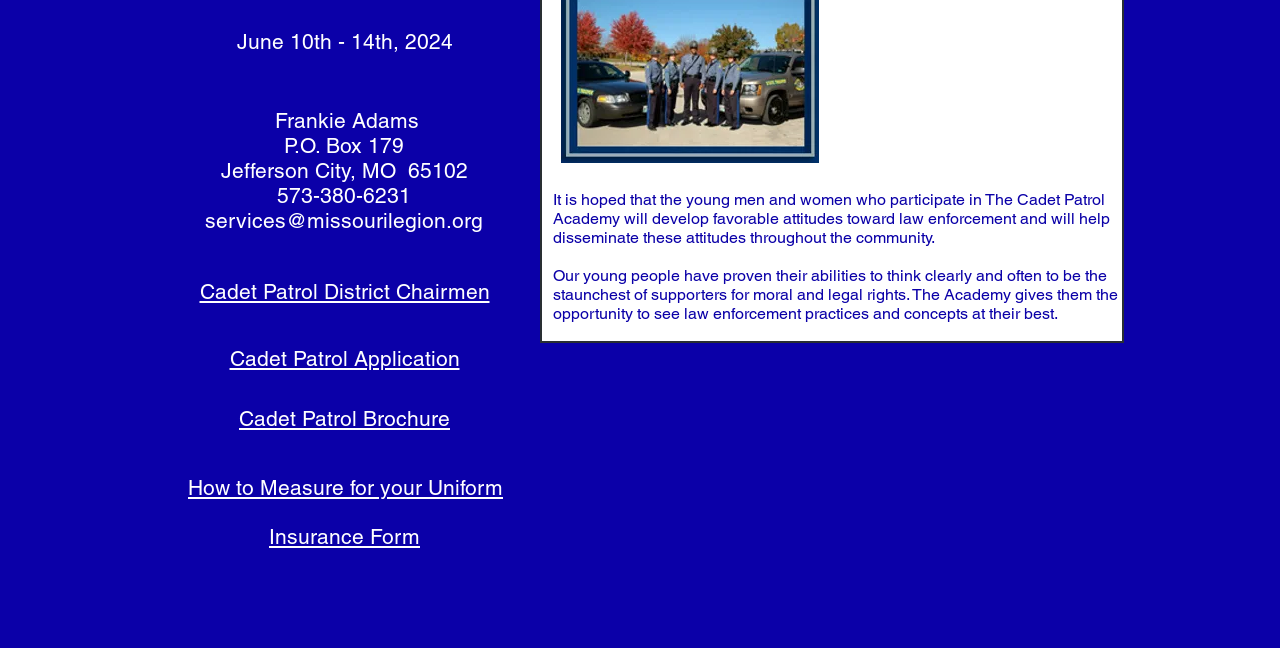Find the bounding box coordinates for the HTML element specified by: "Cadet Patrol District Chairmen".

[0.156, 0.431, 0.382, 0.469]